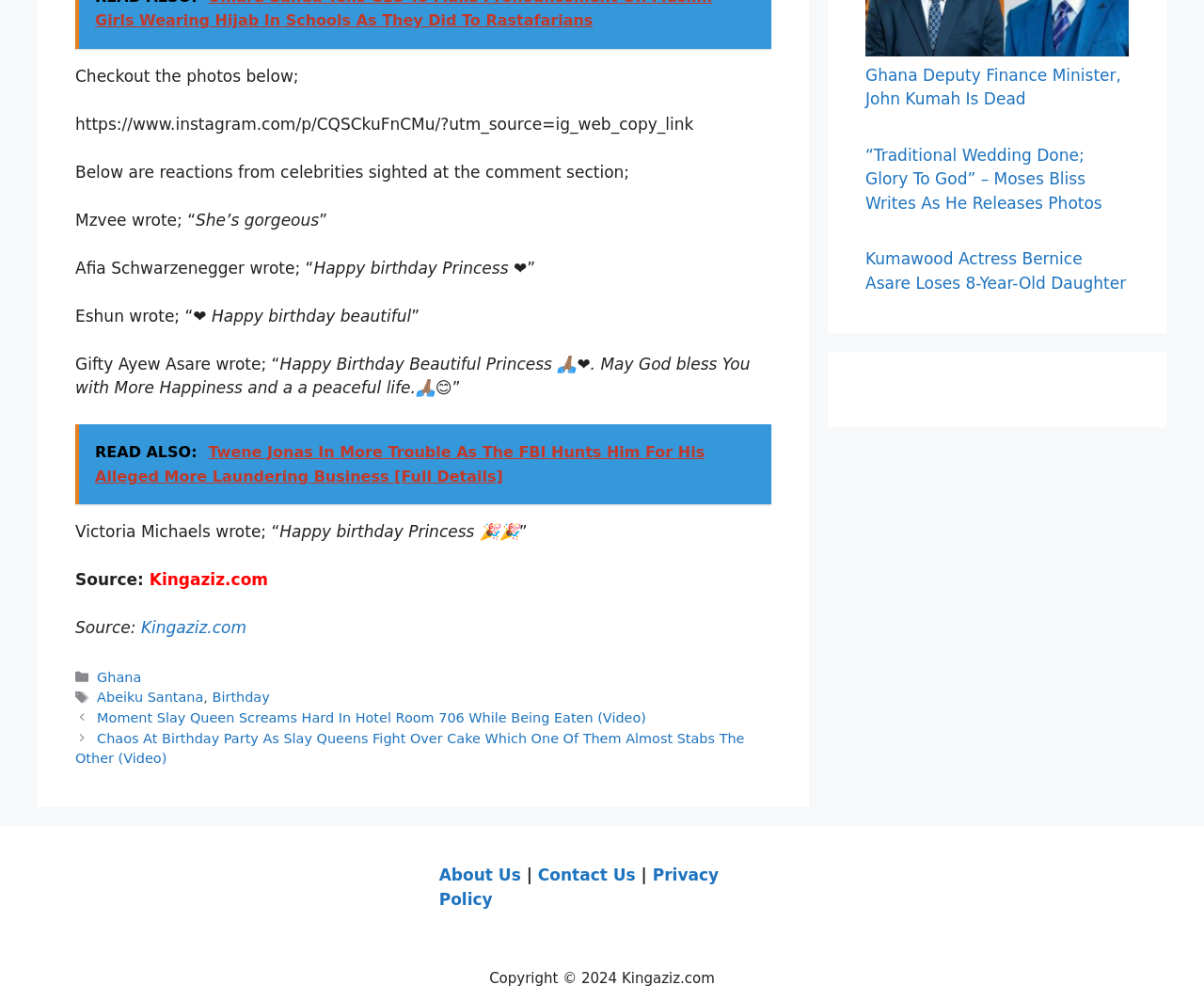Can you show the bounding box coordinates of the region to click on to complete the task described in the instruction: "Read about Ghana Deputy Finance Minister, John Kumah Is Dead"?

[0.719, 0.065, 0.931, 0.108]